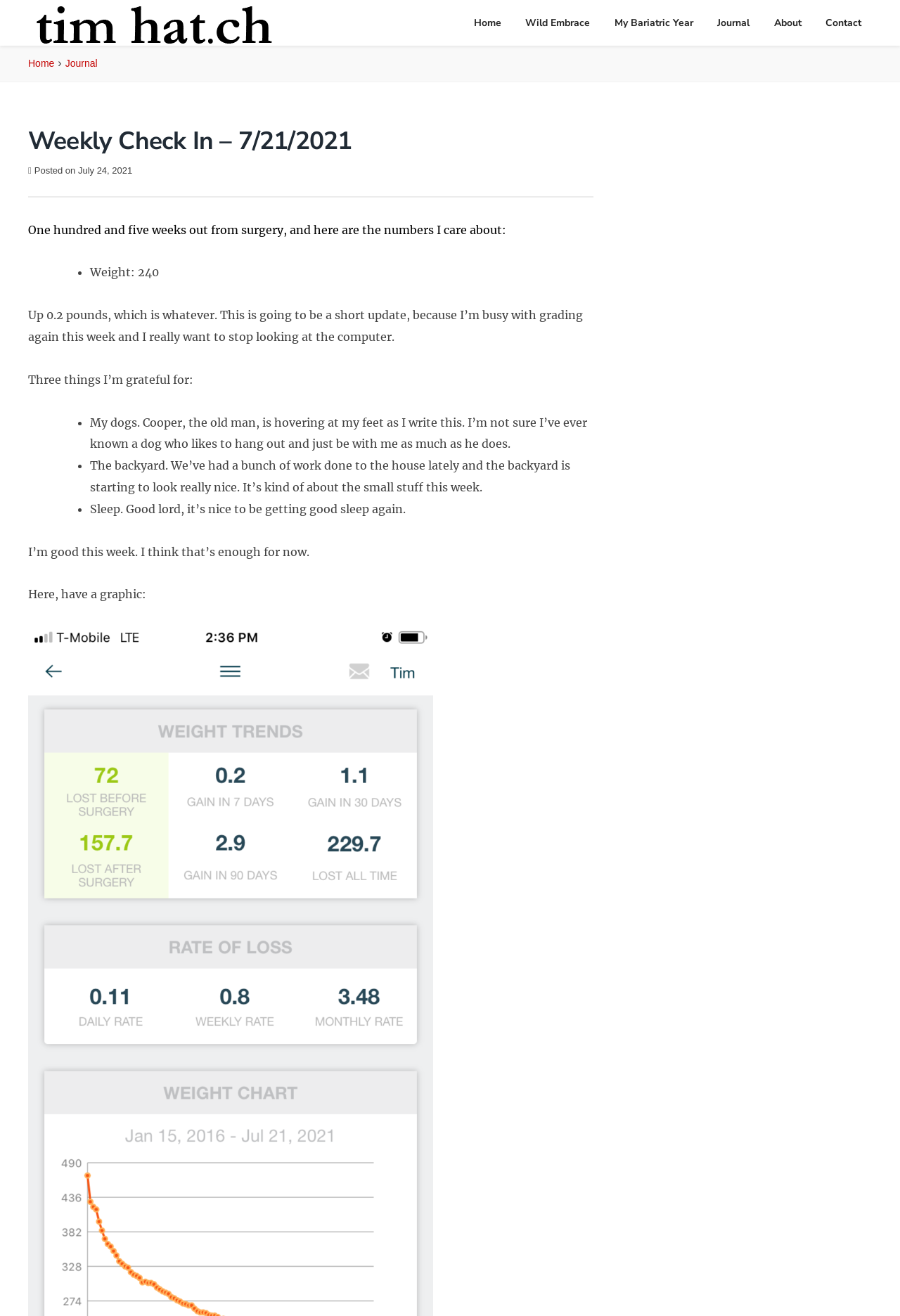What is the position of the link 'Journal'?
Look at the screenshot and respond with a single word or phrase.

Top left